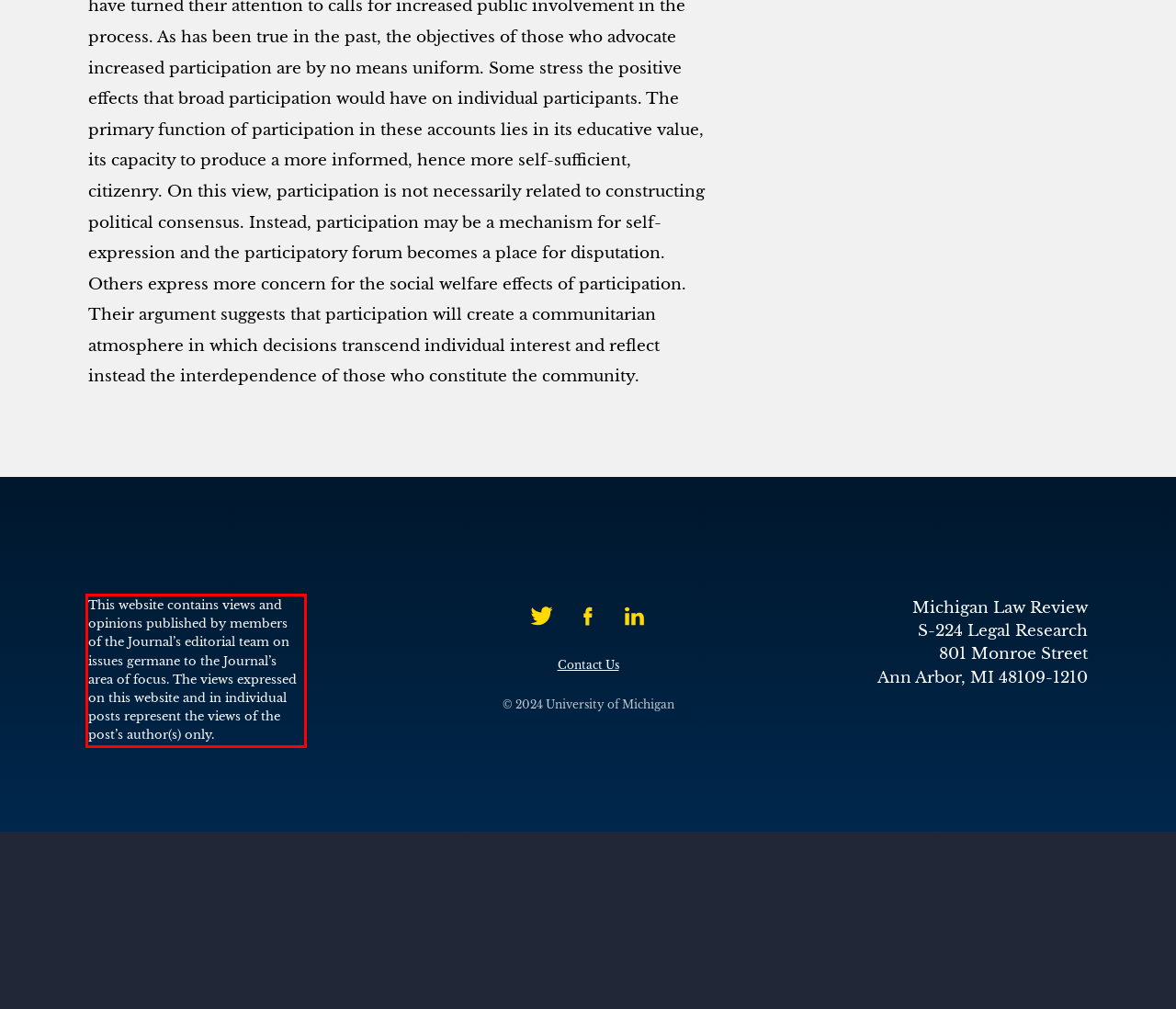In the screenshot of the webpage, find the red bounding box and perform OCR to obtain the text content restricted within this red bounding box.

This website contains views and opinions published by members of the Journal’s editorial team on issues germane to the Journal’s area of focus. The views expressed on this website and in individual posts represent the views of the post’s author(s) only.